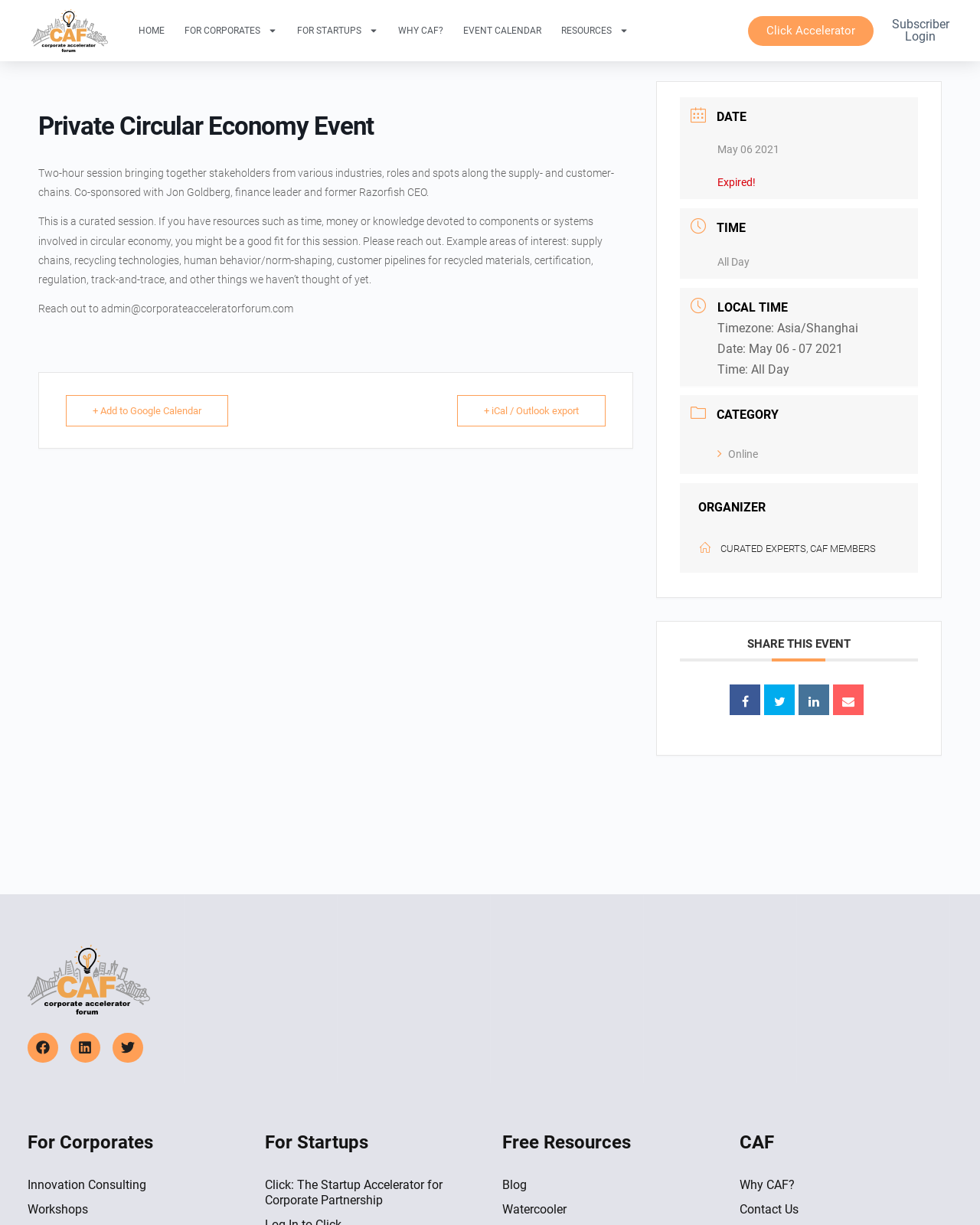What is the name of the CEO co-sponsoring the event?
Make sure to answer the question with a detailed and comprehensive explanation.

I found the answer by looking at the StaticText describing the event, which mentions 'Co-sponsored with Jon Goldberg, finance leader and former Razorfish CEO'.